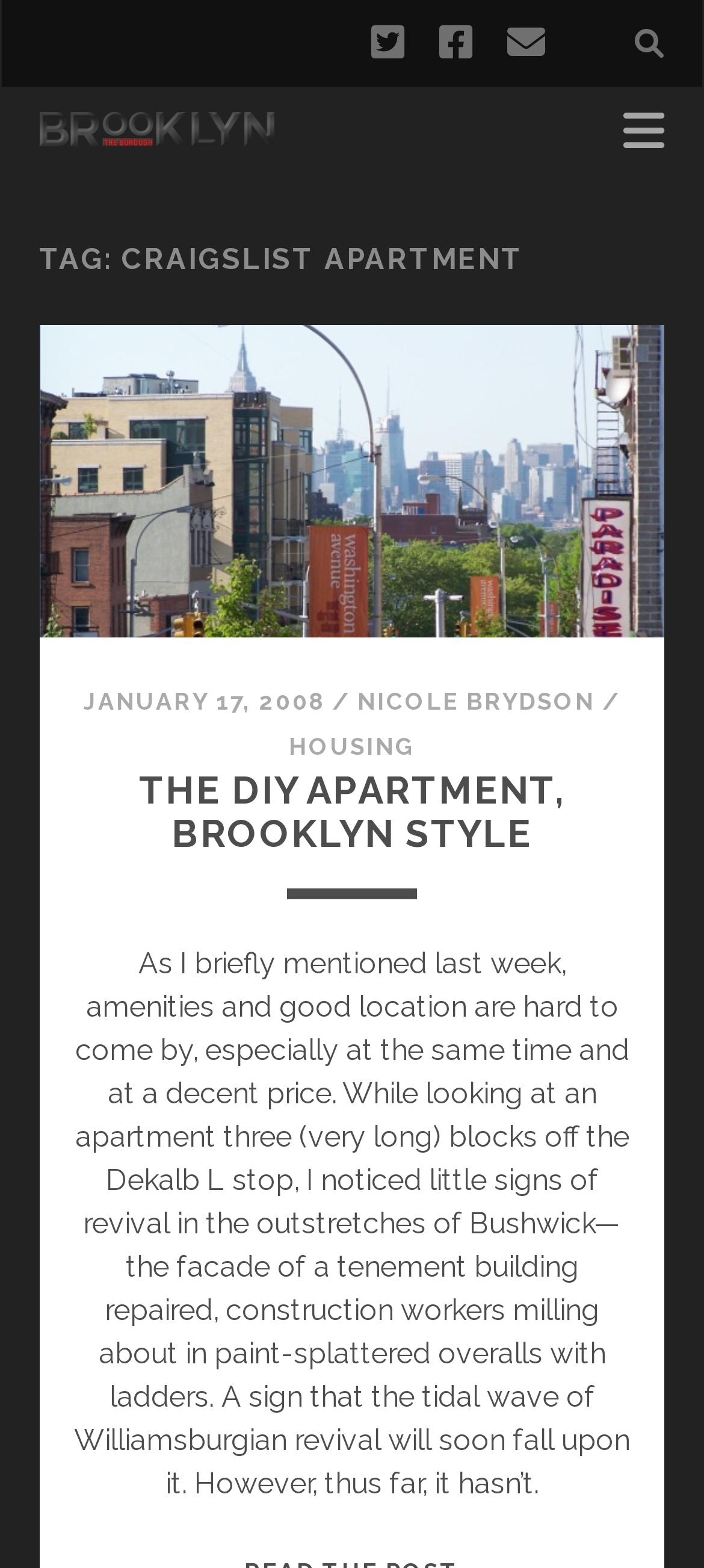Provide the text content of the webpage's main heading.

TAG: CRAIGSLIST APARTMENT